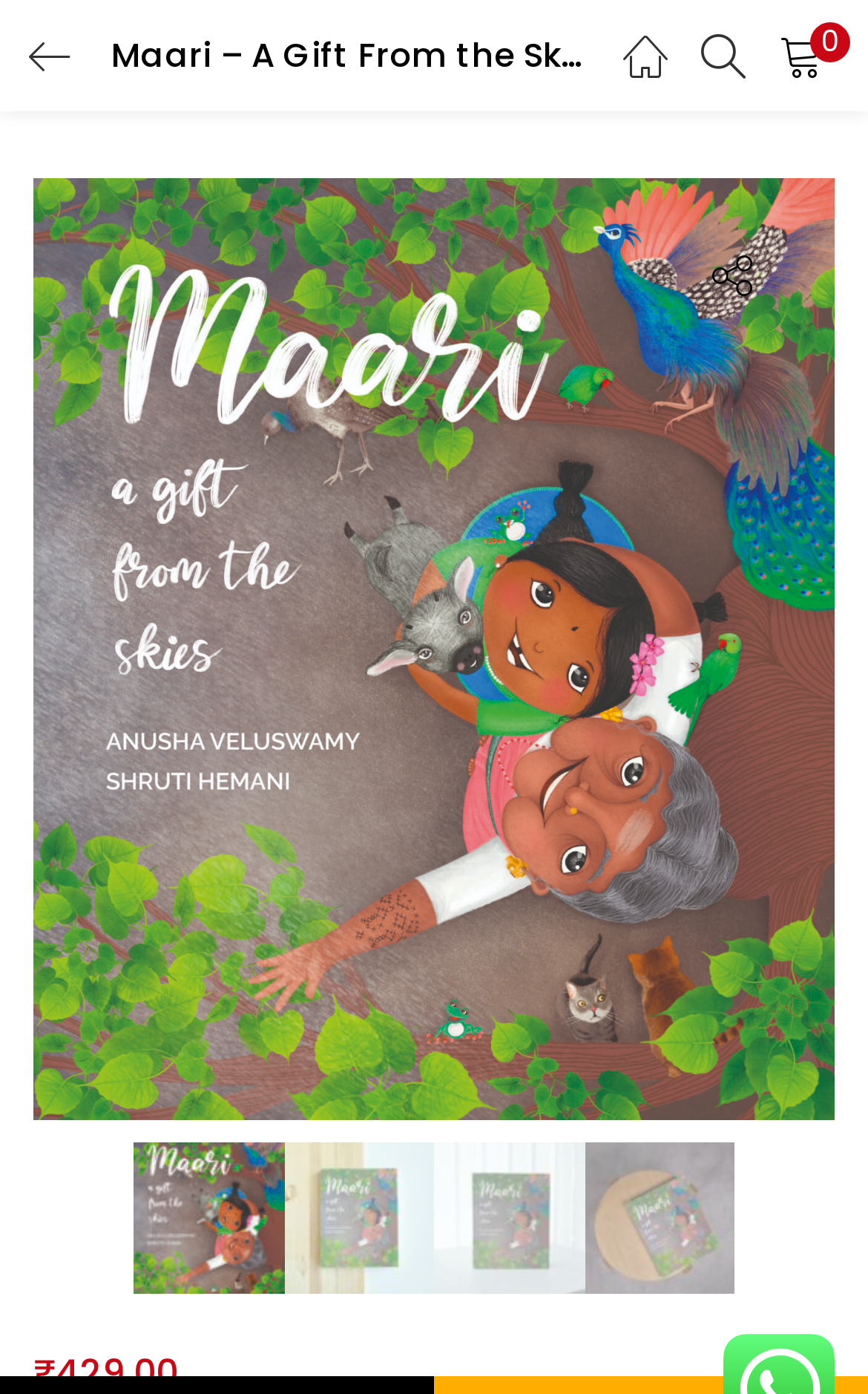What is the login process for the website?
Answer the question with as much detail as possible.

The login process for the website involves entering a username or email and a password in the respective textboxes, and then clicking the 'Login' button. There is also an option to remember the login credentials.